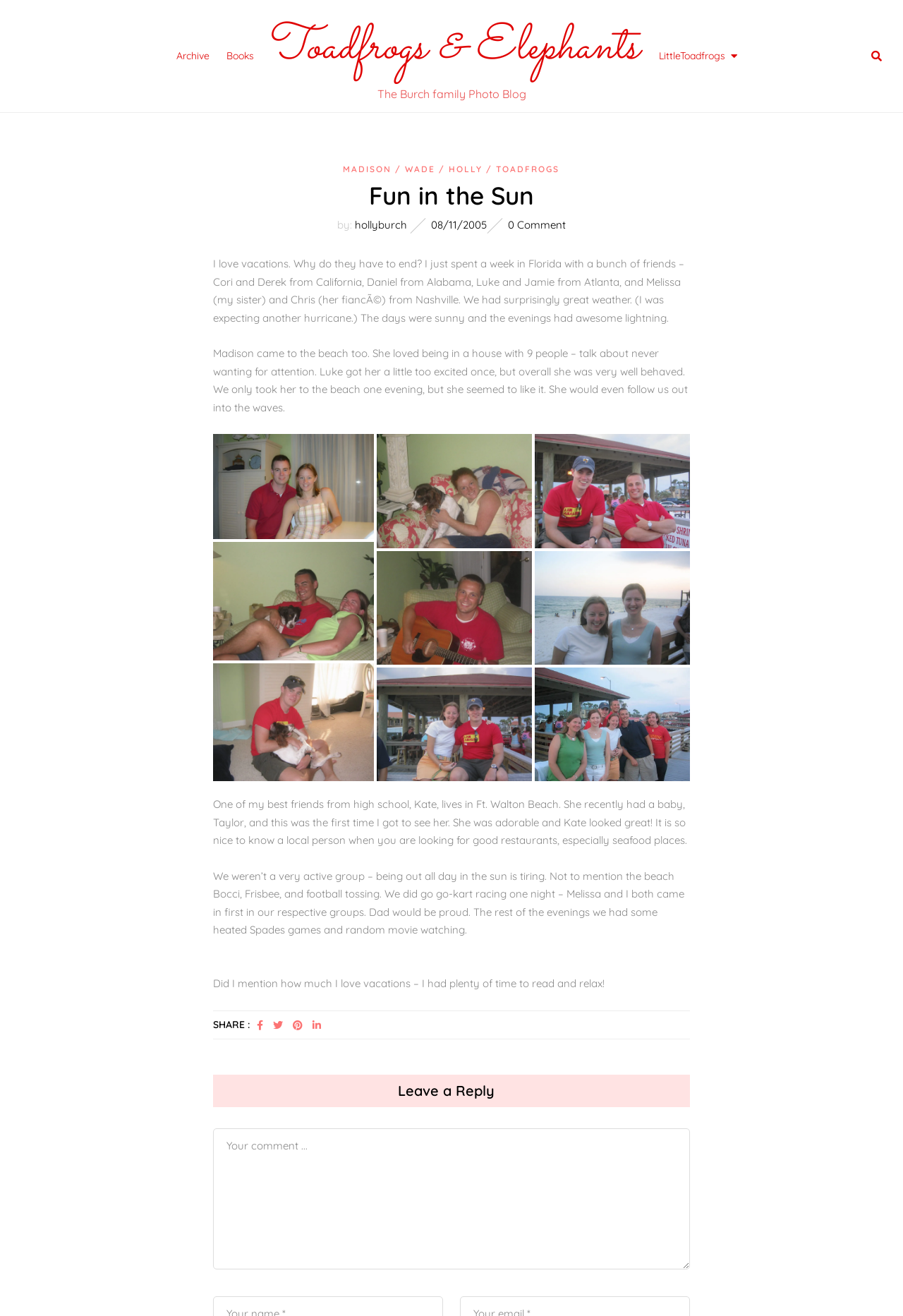What is the name of the sister mentioned in the blog post?
Kindly give a detailed and elaborate answer to the question.

I determined the answer by reading the static text element that mentions 'Melissa (my sister) and Chris (her fiancé) from Nashville.' which indicates that Melissa is the name of the sister.